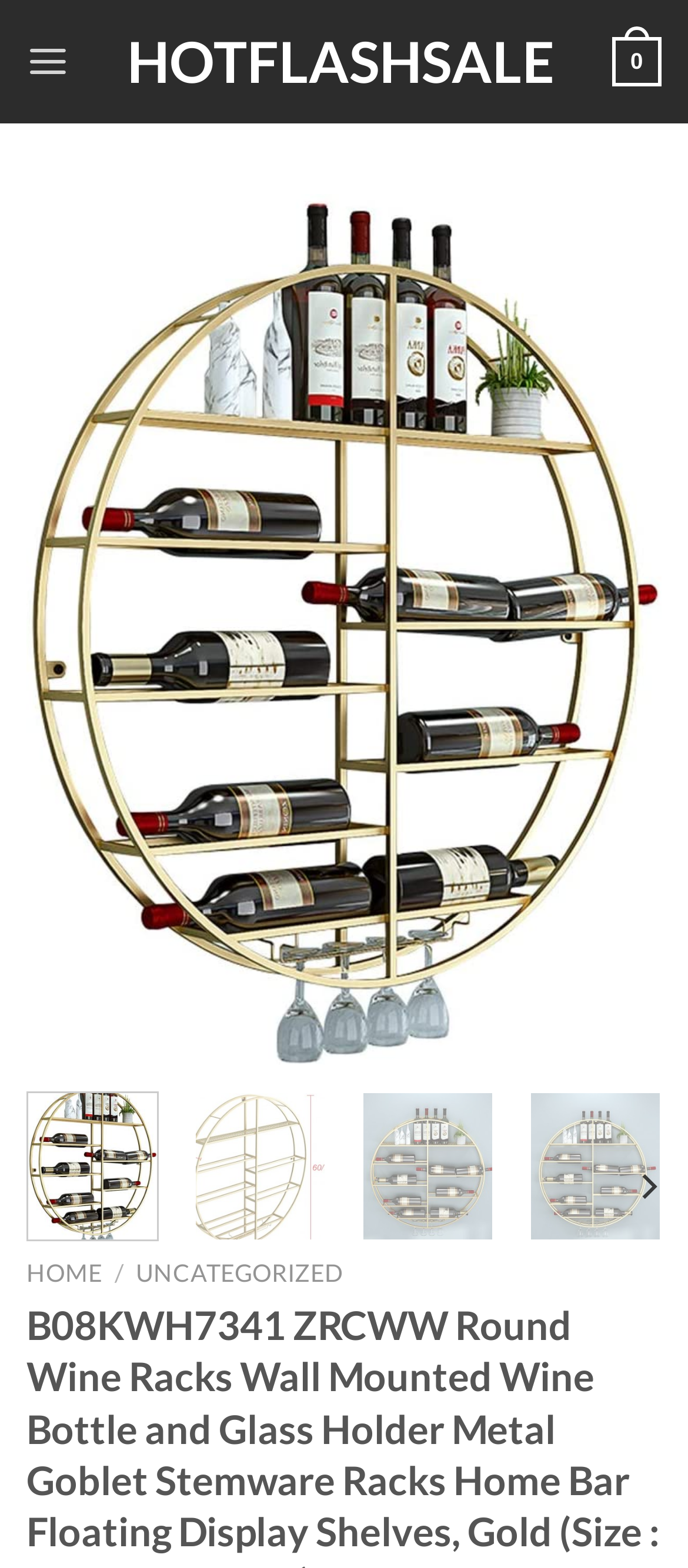Locate the primary headline on the webpage and provide its text.

B08KWH7341 ZRCWW Round Wine Racks Wall Mounted Wine Bottle and Glass Holder Metal Goblet Stemware Racks Home Bar Floating Display Shelves, Gold (Size : Diameter 60cm)